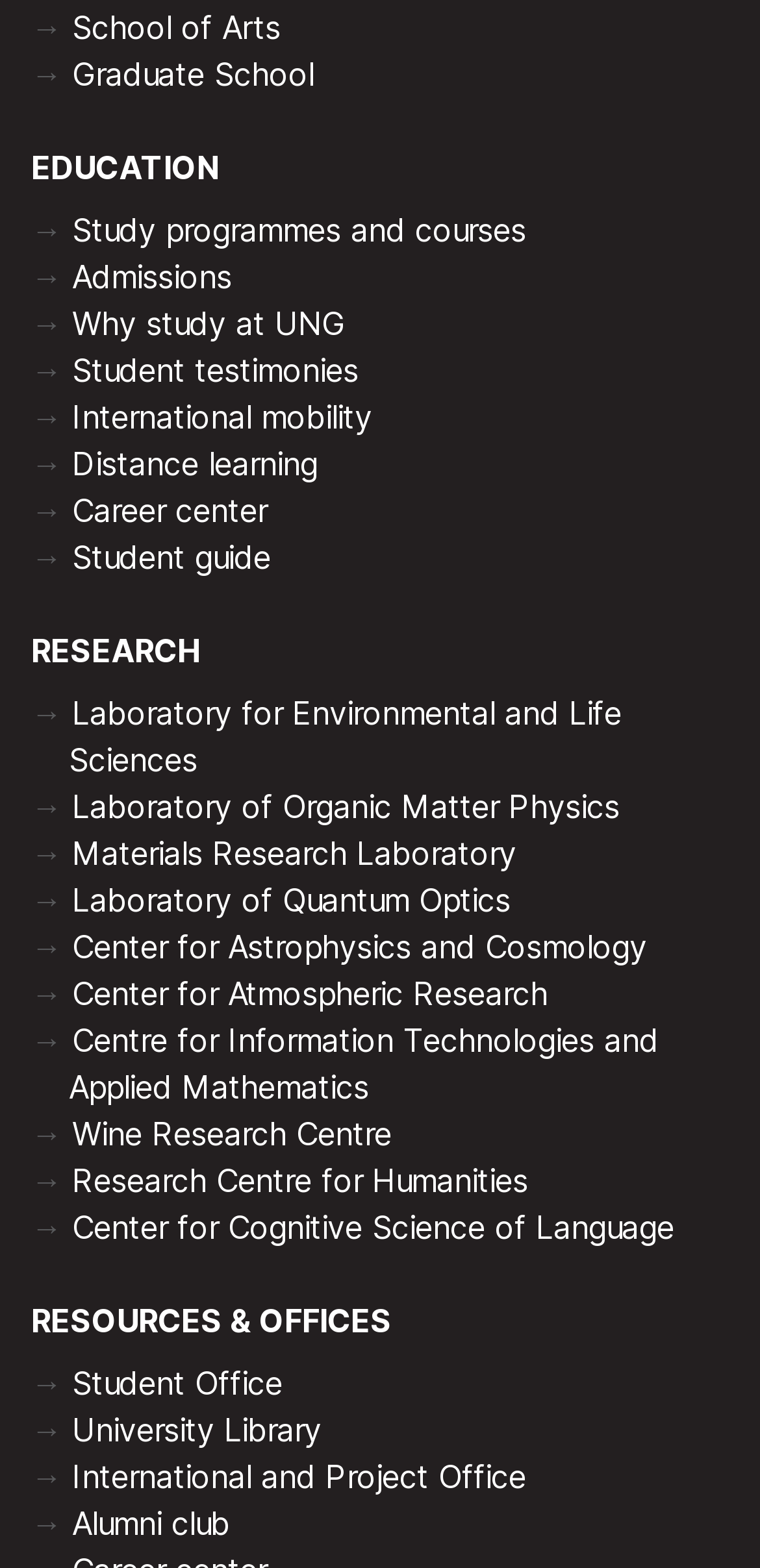Respond to the following question with a brief word or phrase:
How many centers are listed under 'RESEARCH'?

5